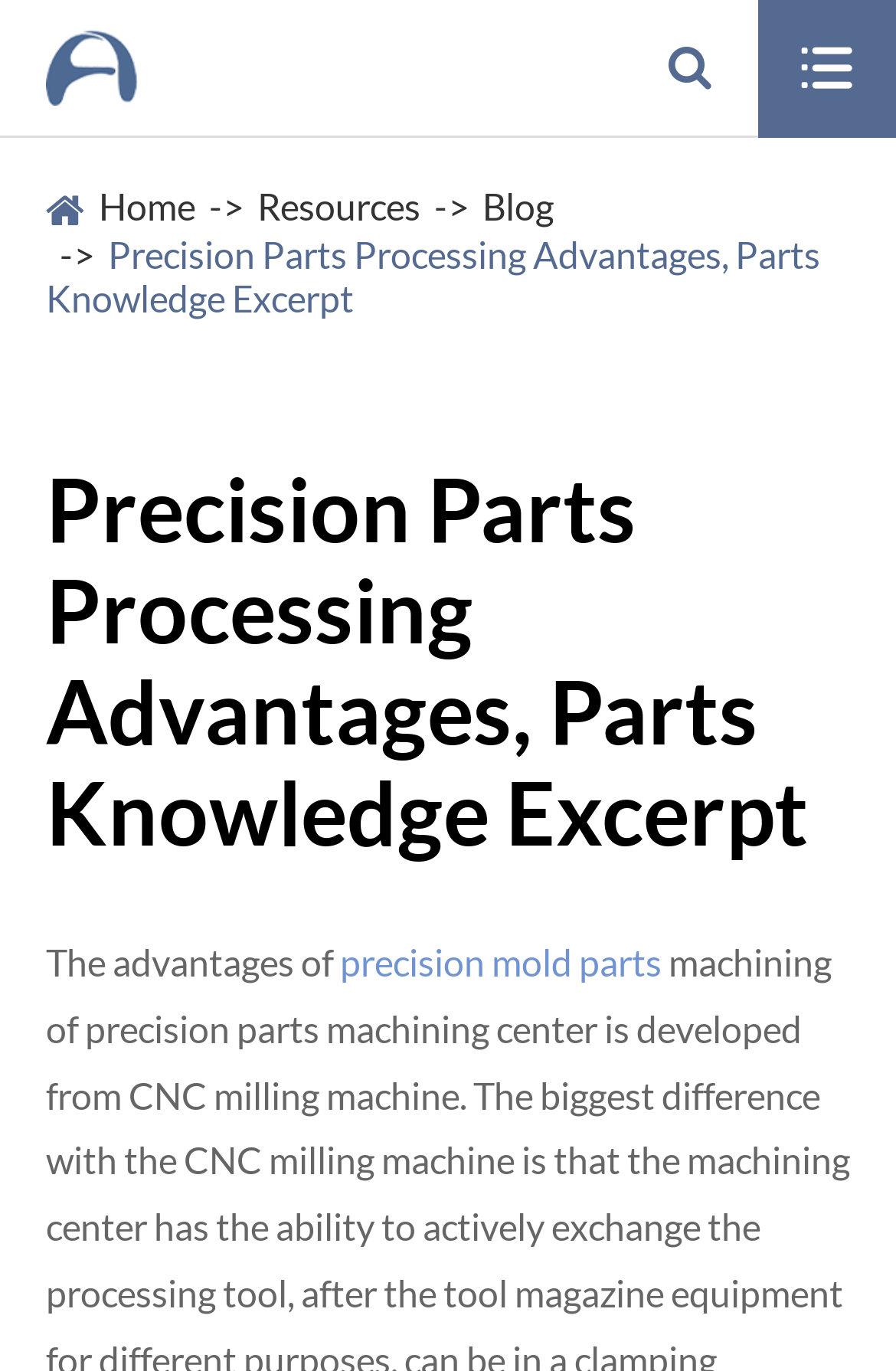Respond with a single word or phrase to the following question:
What is the topic of the 'Resources' link?

Unknown